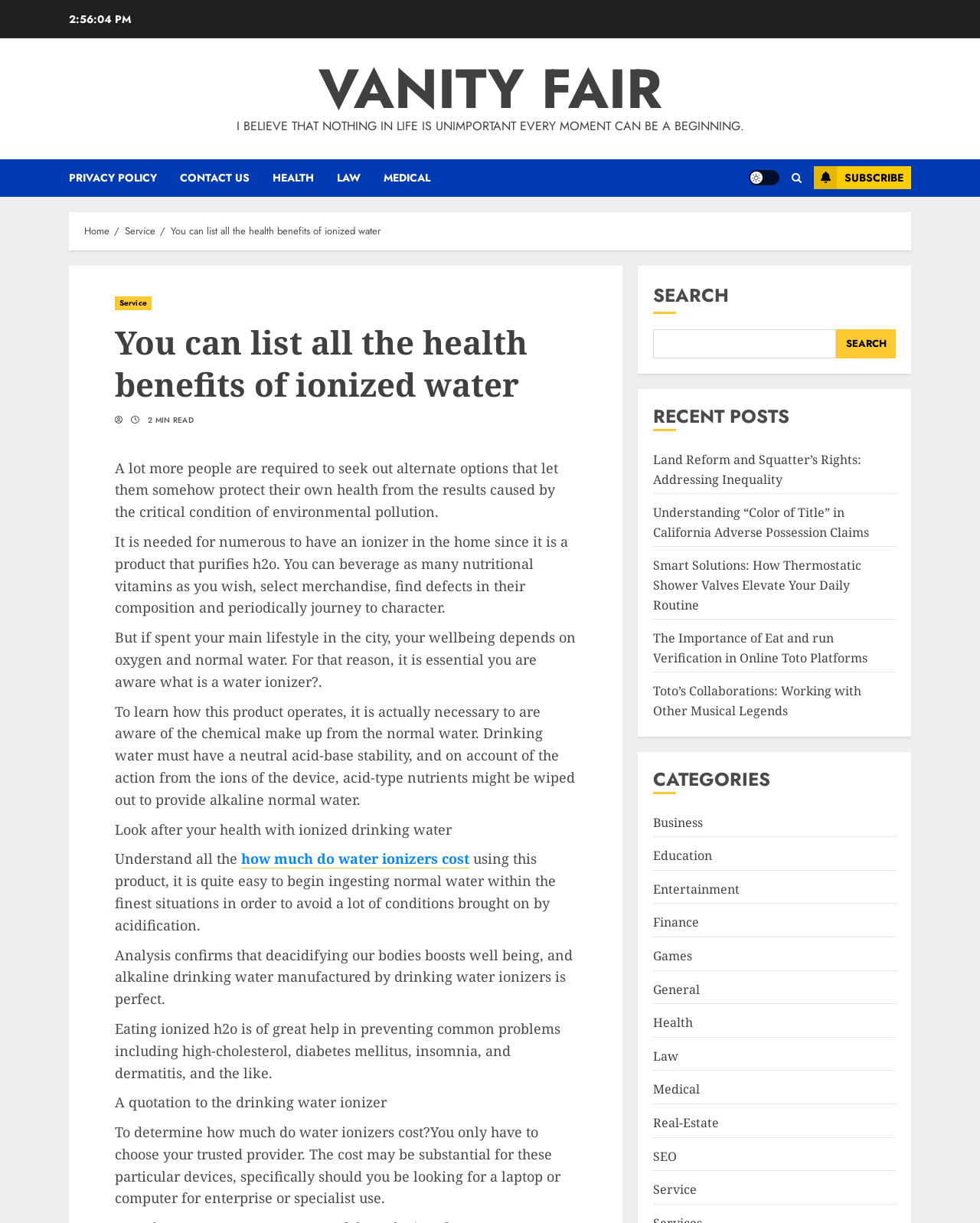Please identify the primary heading on the webpage and return its text.

You can list all the health benefits of ionized water